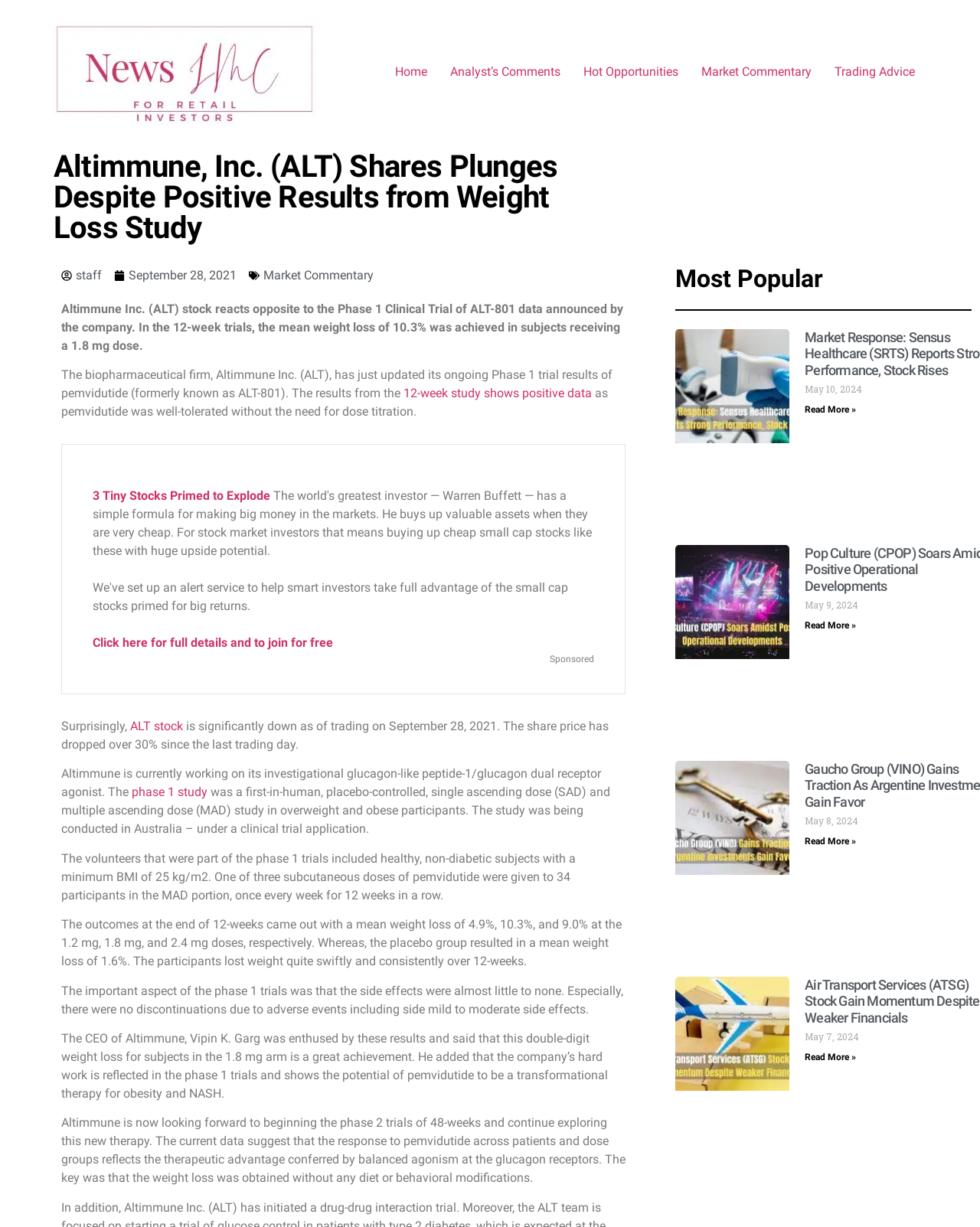What is the company mentioned in the article? Examine the screenshot and reply using just one word or a brief phrase.

Altimmune